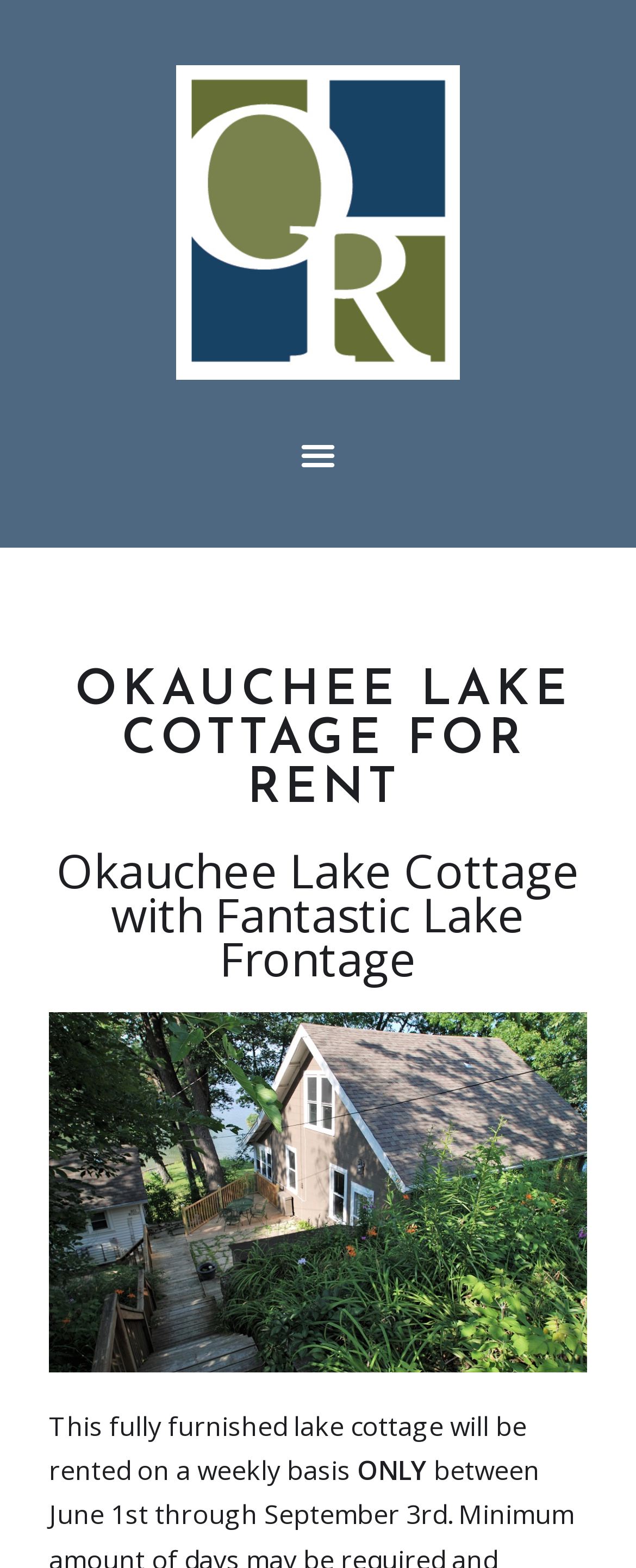Is the menu toggle button expanded?
Analyze the image and deliver a detailed answer to the question.

The button element 'Menu Toggle' has an attribute 'expanded' set to 'False', which suggests that the menu toggle button is not expanded.